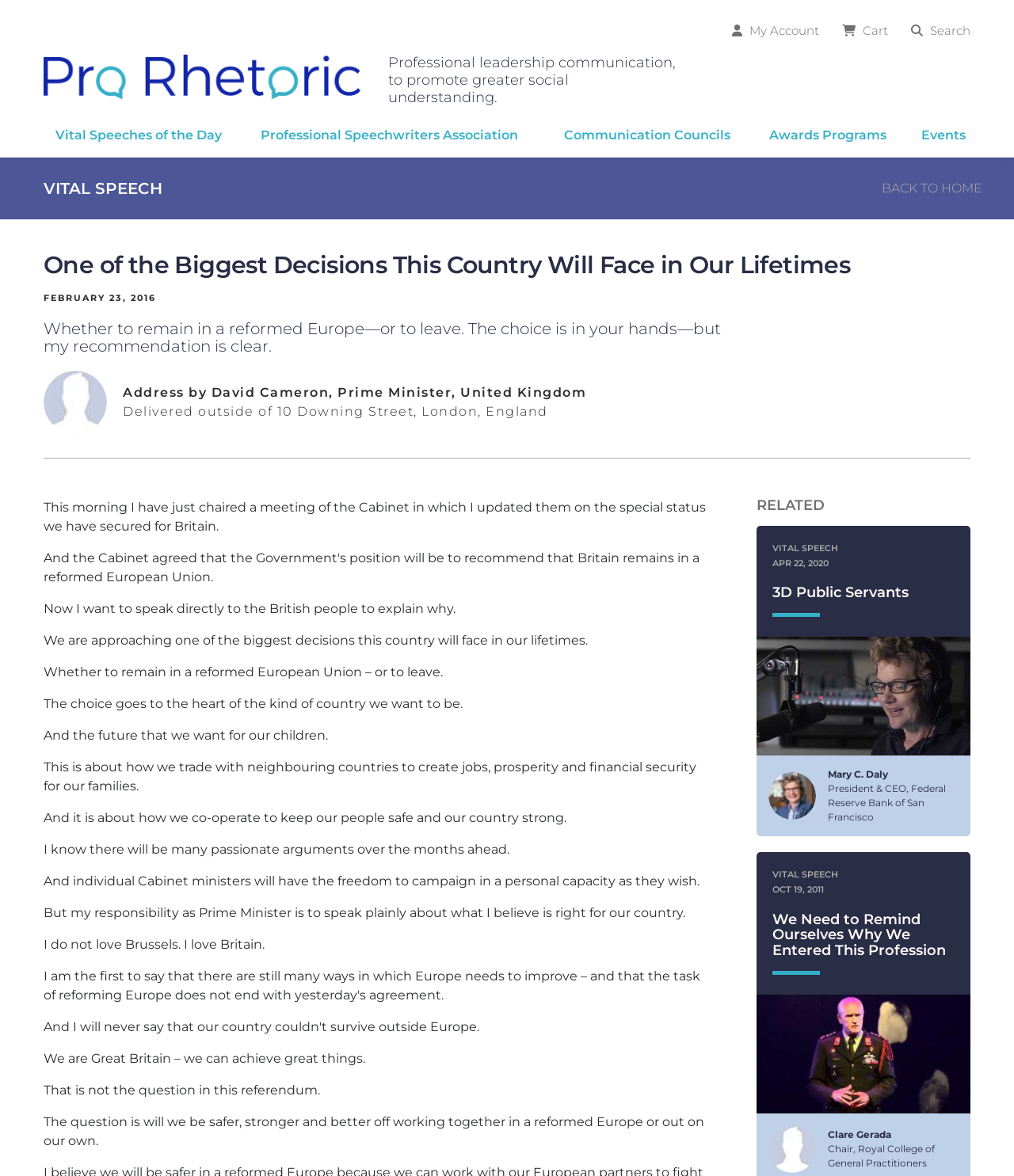Extract the bounding box coordinates of the UI element described by: "Events". The coordinates should include four float numbers ranging from 0 to 1, e.g., [left, top, right, bottom].

[0.254, 0.159, 0.536, 0.175]